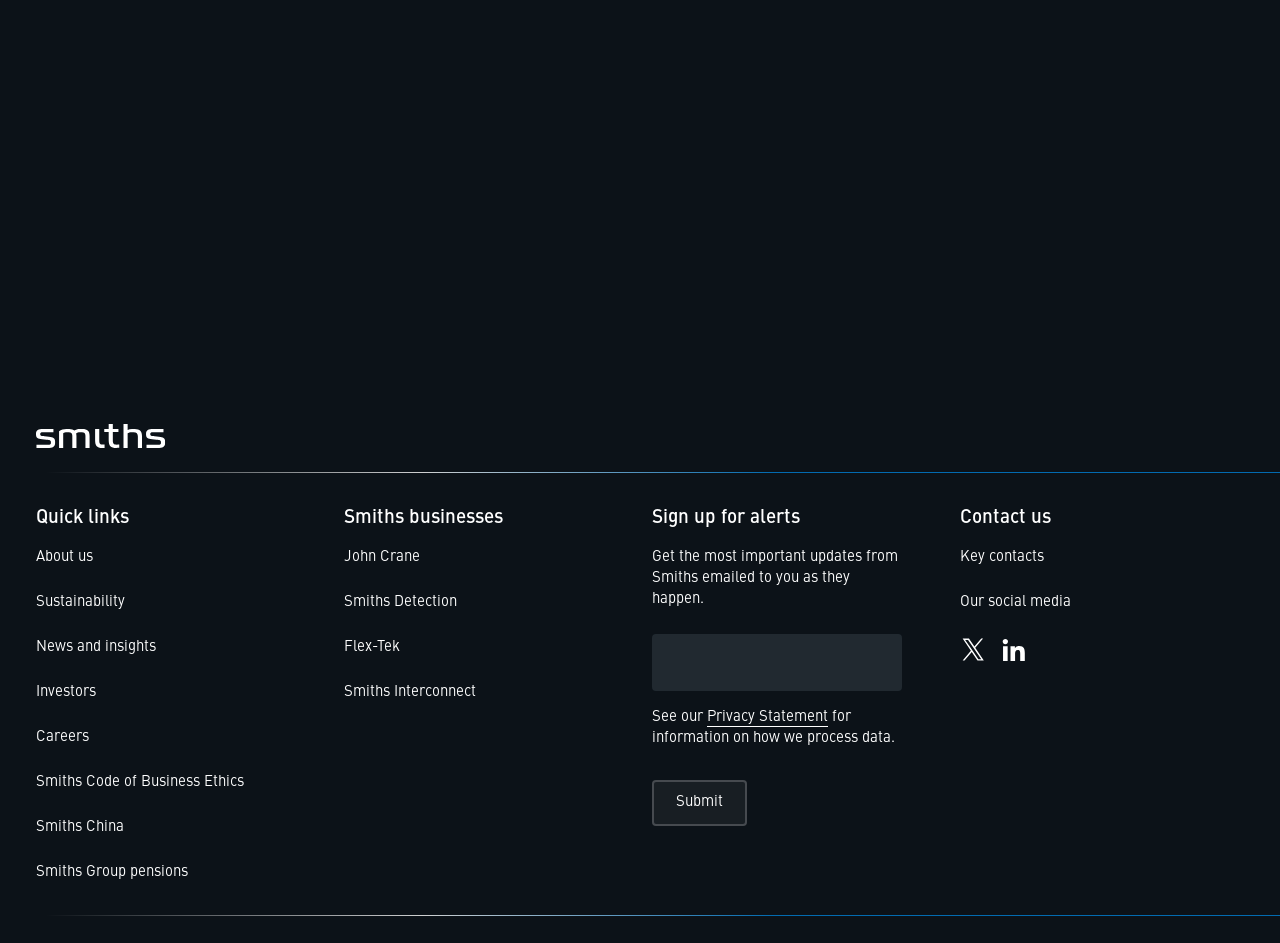Use a single word or phrase to answer the following:
How many quick links are available?

7